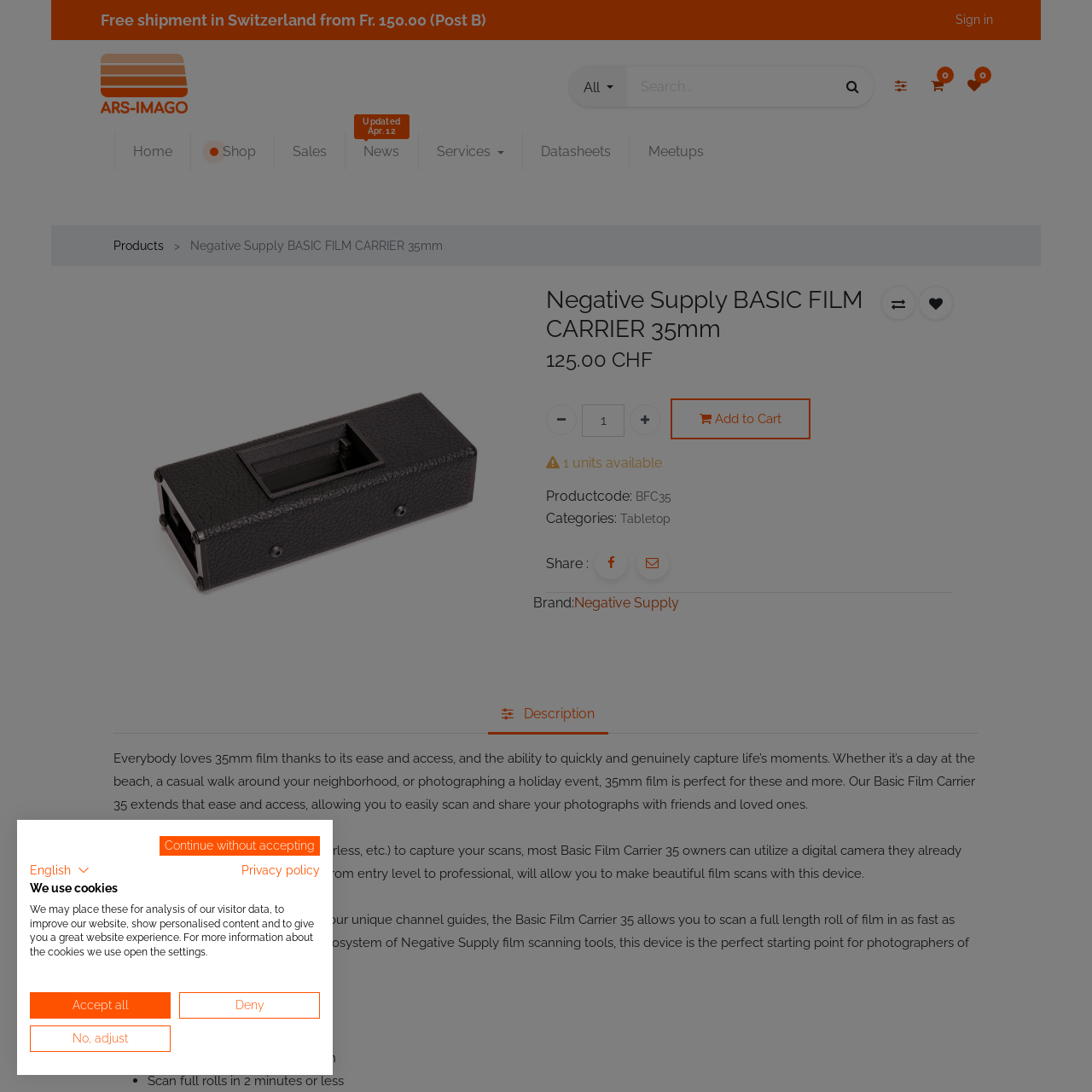Locate the bounding box coordinates of the area where you should click to accomplish the instruction: "View product description".

[0.446, 0.636, 0.557, 0.673]